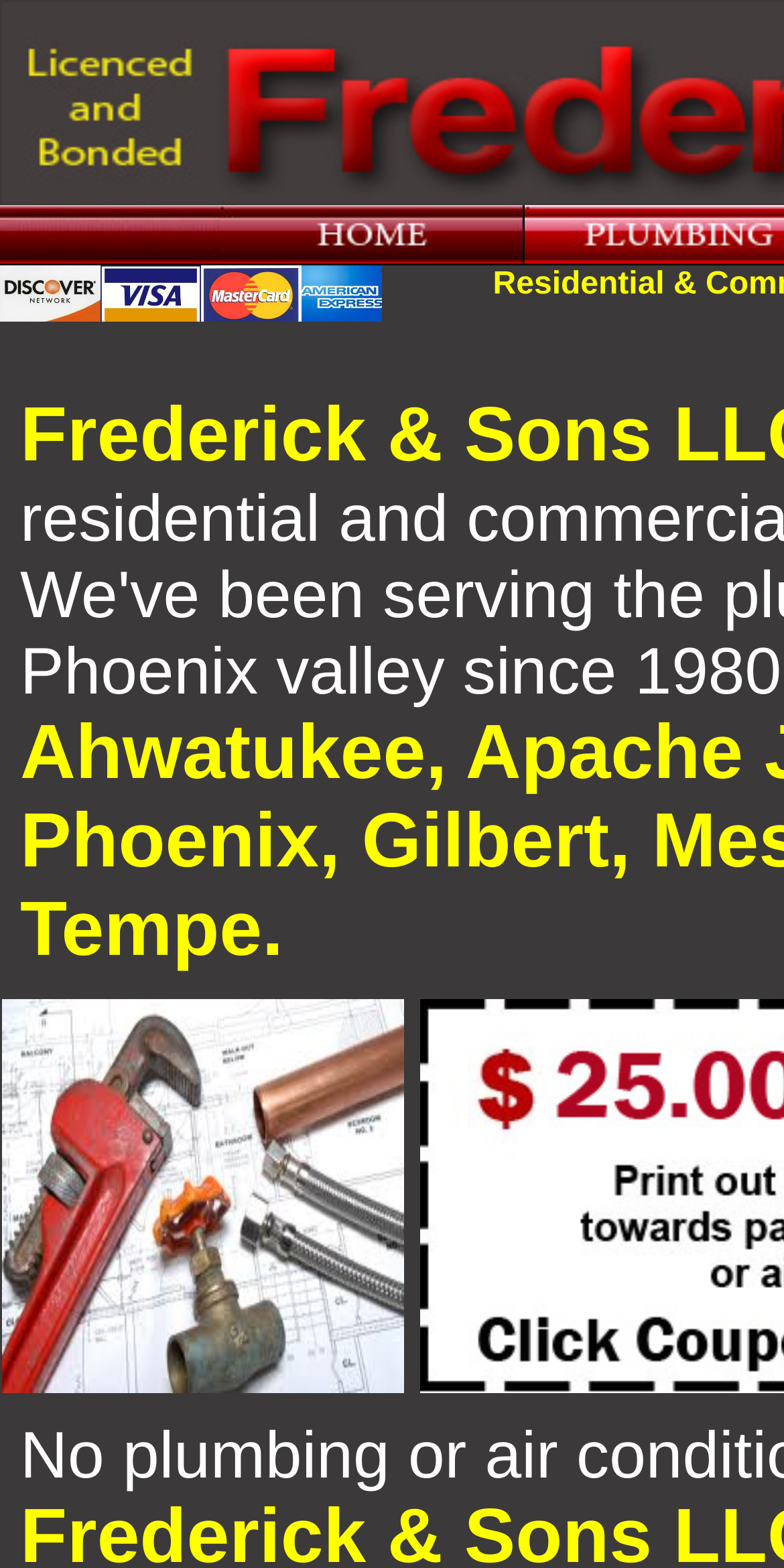What is the main service offered by Frederick & Sons?
Provide a thorough and detailed answer to the question.

Based on the webpage, I can see that Frederick & Sons offers plumbing services in different locations such as Mesa, Scottsdale, and Chandler. The images and links on the webpage also suggest that they provide air conditioning and HVAC services, but the primary focus seems to be on plumbing.